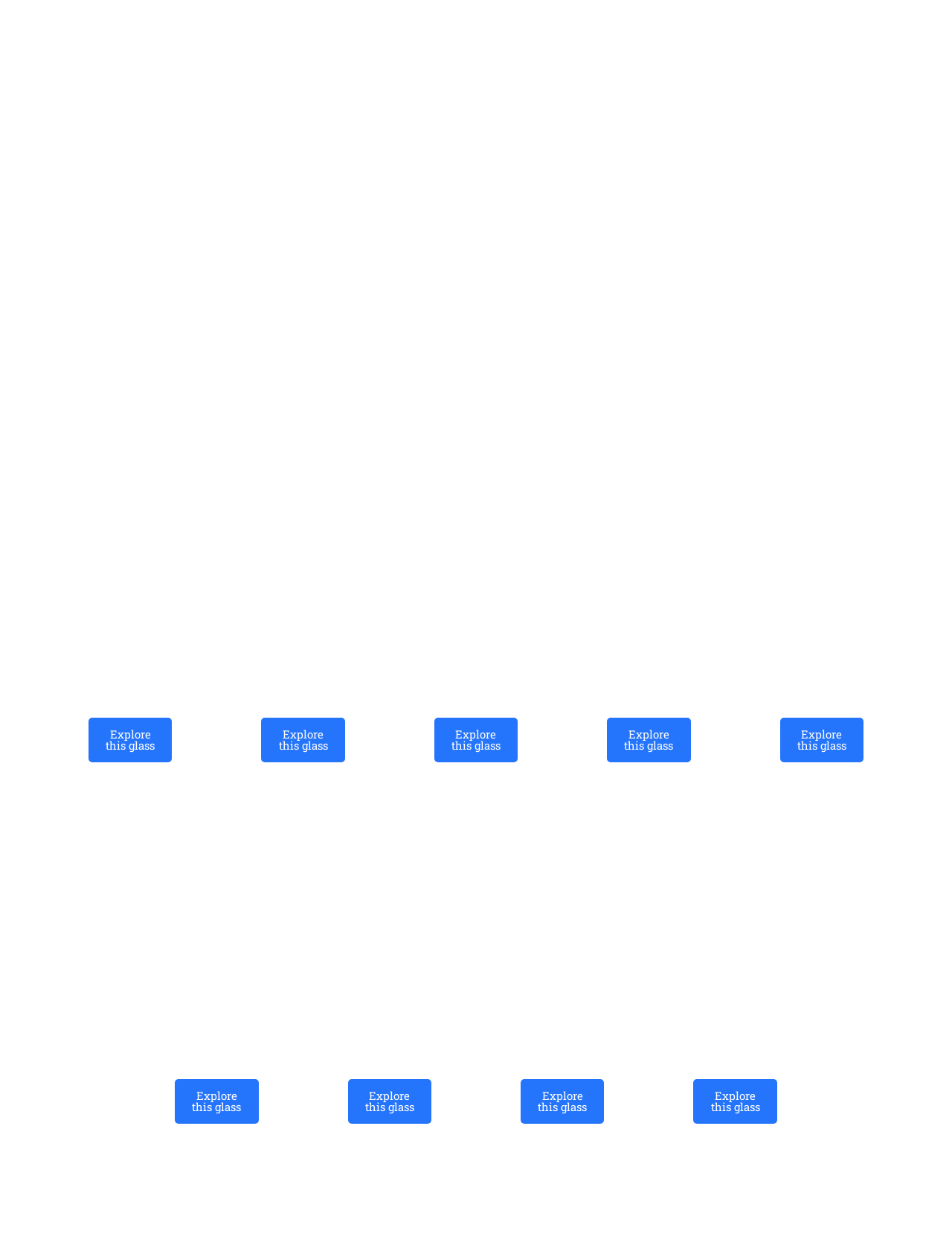Is Insulated Glass listed?
Could you please answer the question thoroughly and with as much detail as possible?

I searched the webpage and found that Insulated Glass is indeed one of the types of glass listed, with a corresponding link to explore this type of glass.